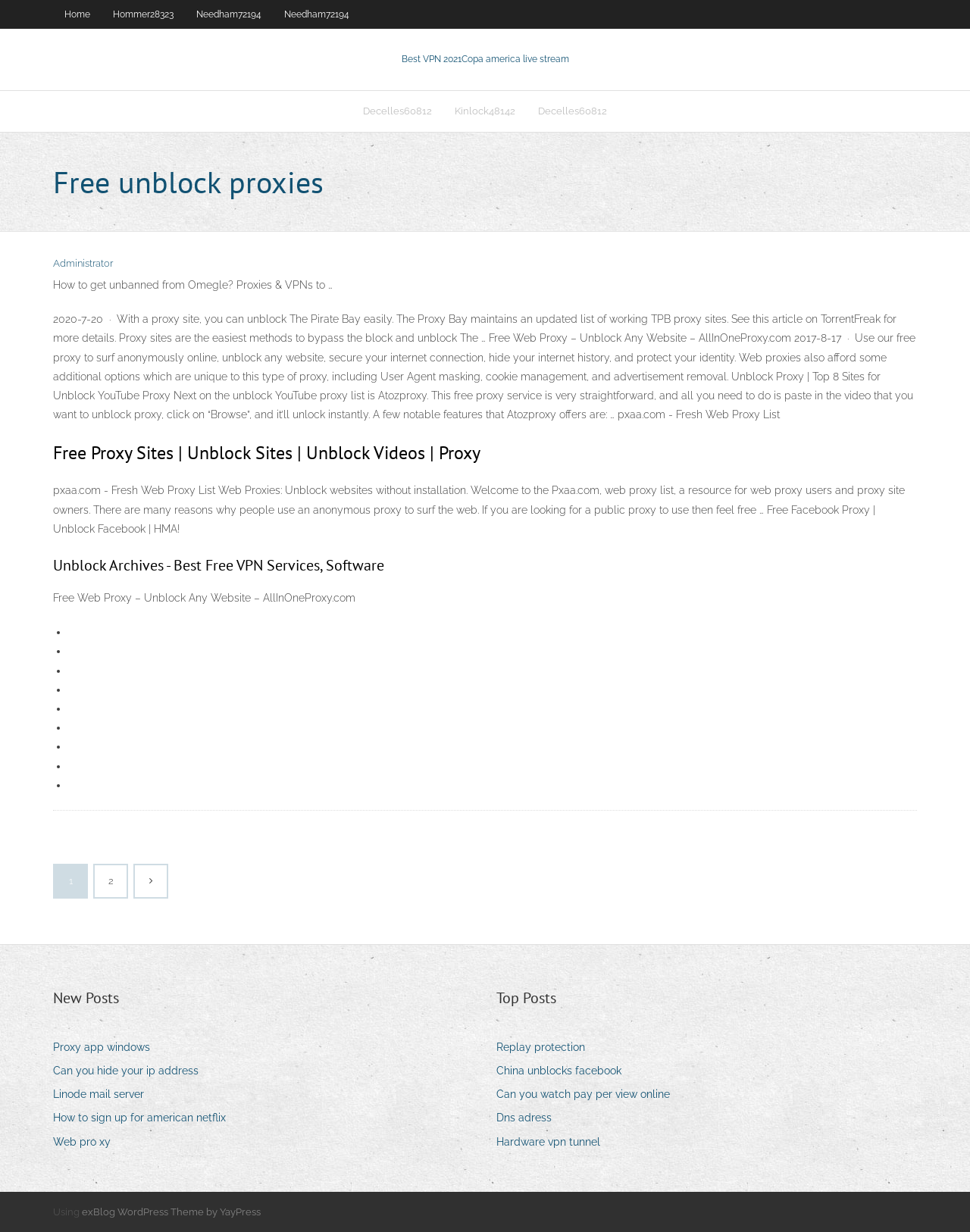Provide the bounding box coordinates of the area you need to click to execute the following instruction: "Click on the 'Home' link".

[0.055, 0.0, 0.105, 0.023]